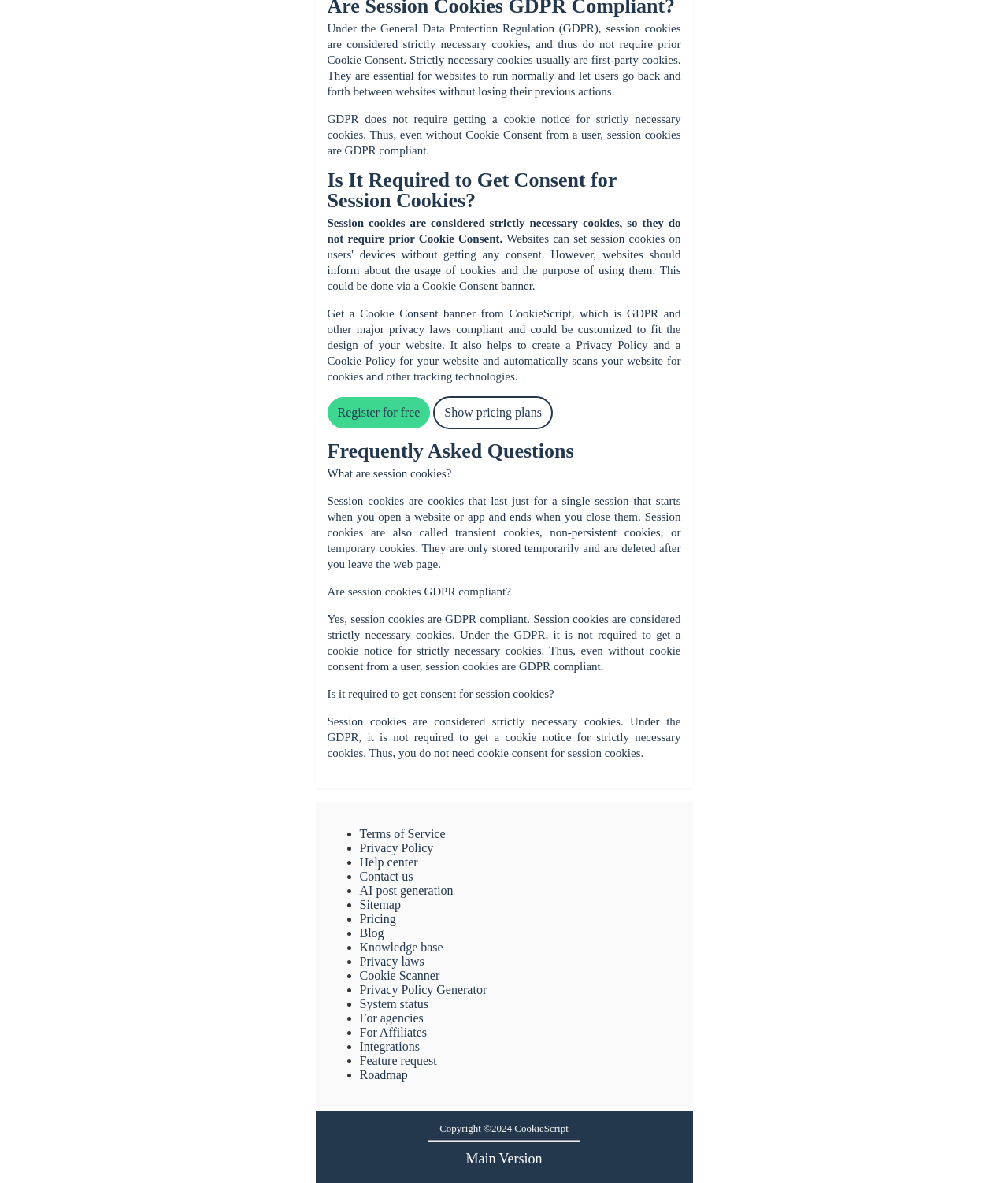Please locate the bounding box coordinates of the element's region that needs to be clicked to follow the instruction: "Register for free". The bounding box coordinates should be provided as four float numbers between 0 and 1, i.e., [left, top, right, bottom].

[0.325, 0.336, 0.427, 0.362]